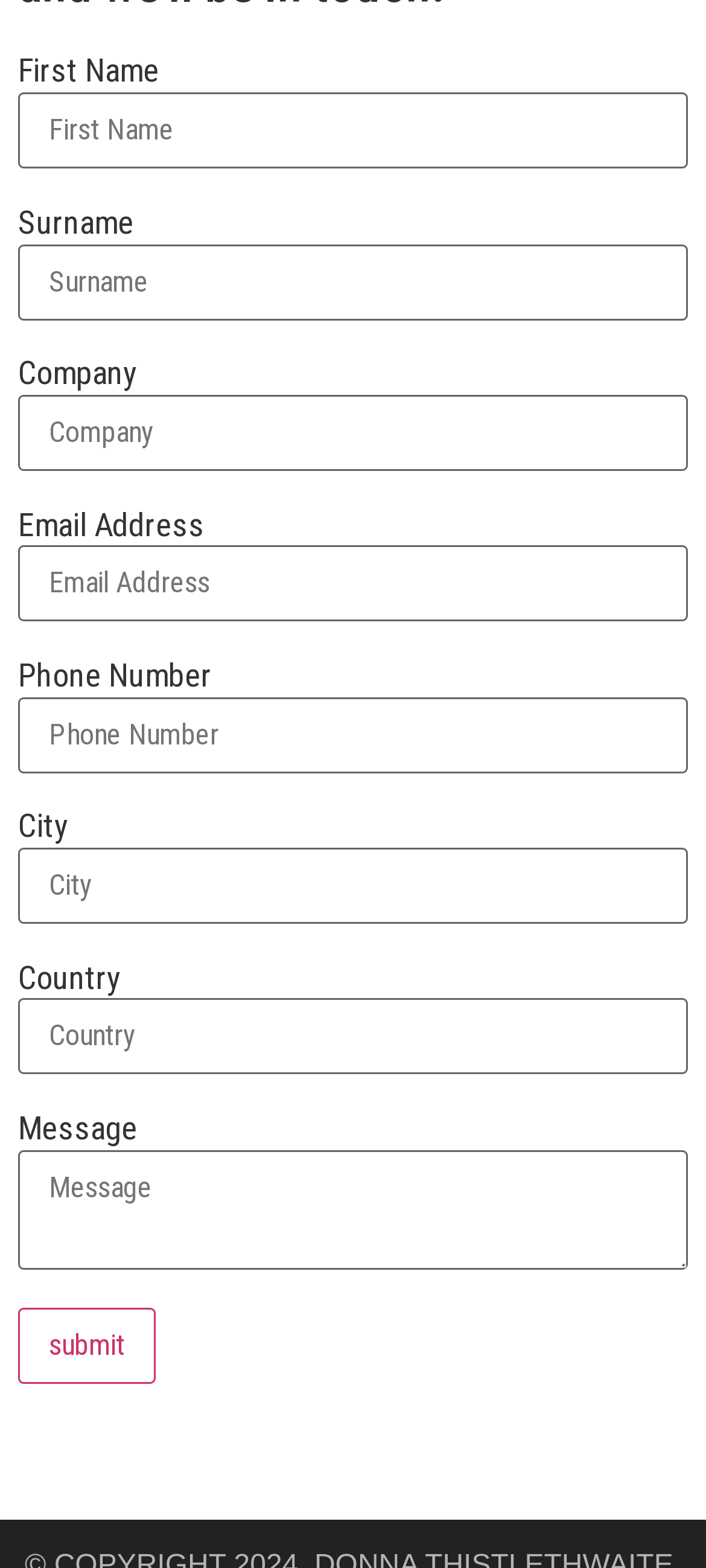Select the bounding box coordinates of the element I need to click to carry out the following instruction: "Enter first name".

[0.026, 0.059, 0.974, 0.108]